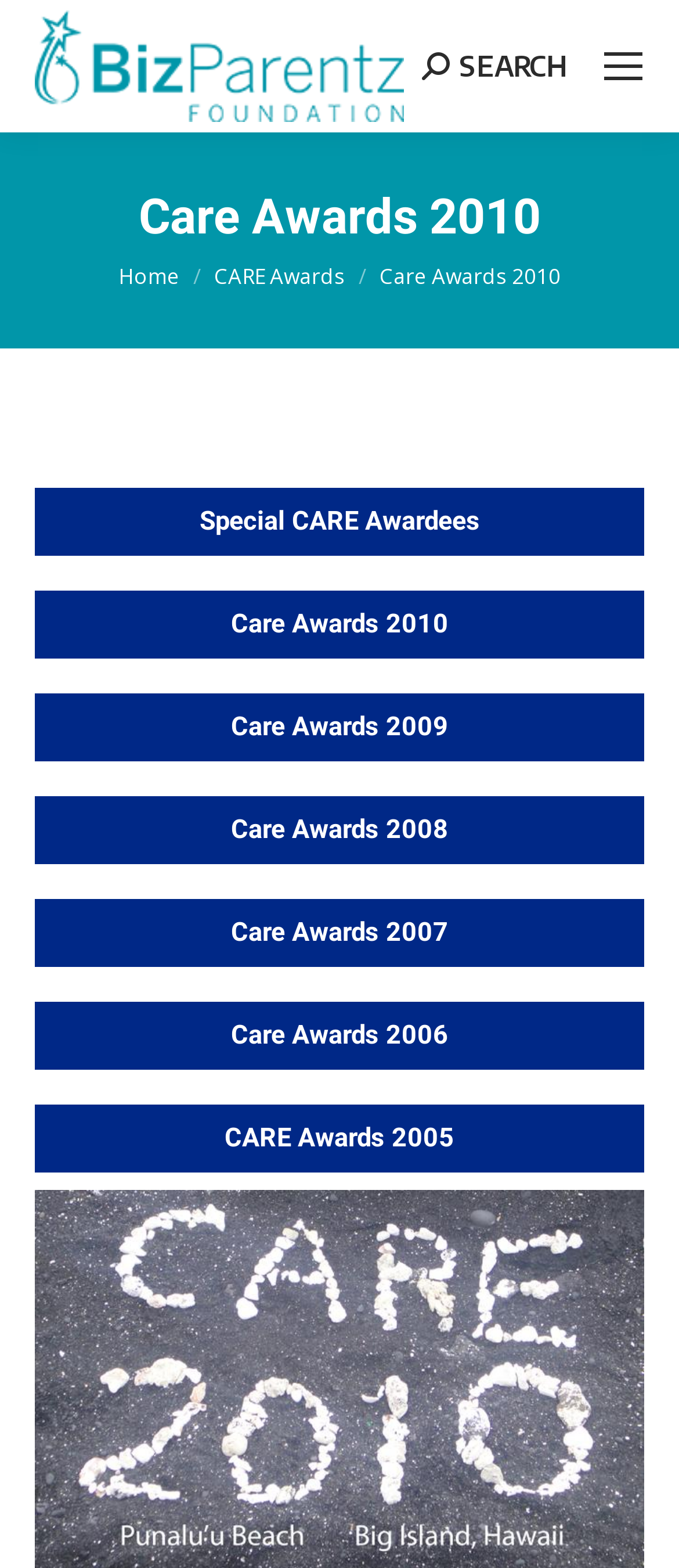How many award years are listed?
From the details in the image, provide a complete and detailed answer to the question.

I counted the number of article sections with headings that start with 'Care Awards' followed by a year, and found 6 of them, ranging from 2006 to 2010.